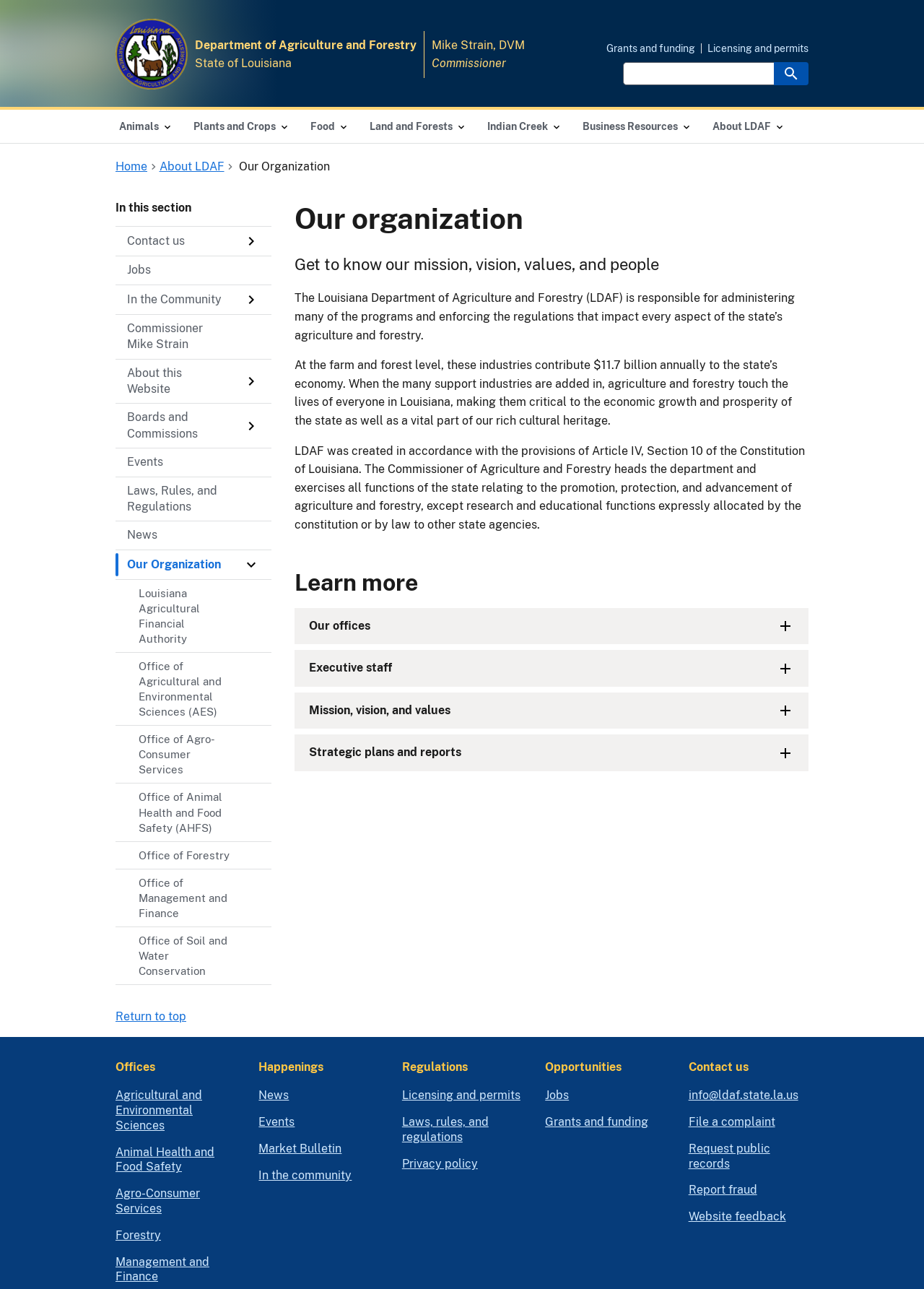Articulate a detailed summary of the webpage's content and design.

The webpage is about the Louisiana Department of Agriculture and Forestry (LDAF). At the top, there is a logo and a navigation menu with links to various sections, including Animals, Plants and Crops, Food, Land and Forests, Indian Creek, Business Resources, and About LDAF. Below the navigation menu, there is a search component with a search box and a search button.

On the left side, there is a side navigation menu with links to Contact us, Jobs, In the Community, Commissioner Mike Strain, About this Website, Boards and Commissions, Events, Laws, Rules, and Regulations, News, Our Organization, Louisiana Agricultural Financial Authority, Office of Agricultural and Environmental Sciences, Office of Agro-Consumer Services, Office of Animal Health and Food Safety, Office of Forestry, Office of Management and Finance, and Office of Soil and Water Conservation.

The main content area is divided into several sections. The first section has a heading "Our organization" and provides an introduction to LDAF, its mission, vision, values, and people. The text explains the department's role in promoting, protecting, and advancing agriculture and forestry in Louisiana.

The next section is titled "Learn more" and has links to Our offices, Executive staff, Mission, vision, and values, and Strategic plans and reports. Each link has a button that can be expanded to reveal more information.

Below this section, there are three columns of links. The first column is titled "Offices" and has links to Agricultural and Environmental Sciences, Animal Health and Food Safety, Agro-Consumer Services, Forestry, Management and Finance, and other offices. The second column is titled "Happenings" and has links to News, Events, Market Bulletin, and In the community. The third column is titled "Regulations" and has links to Licensing and permits, Laws, rules, and regulations, and Privacy policy. The last column is titled "Opportunities" and has links to various opportunities.

At the bottom of the page, there is a link to "Return to top" and a footer section with links to Offices, Happenings, Regulations, and Opportunities.